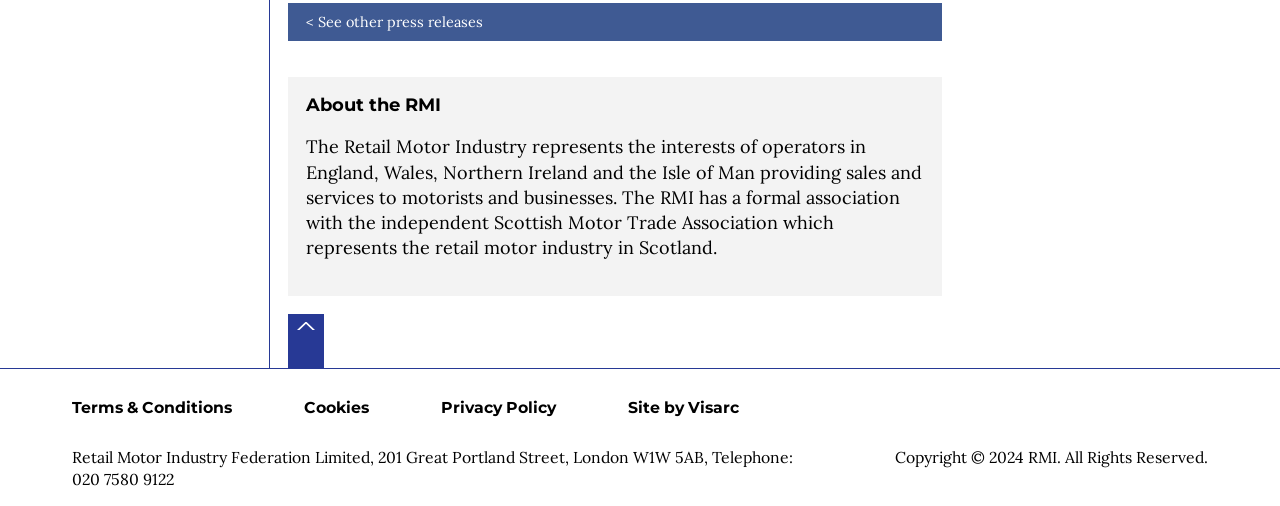What is the purpose of the 'Go back to the top of the page' button?
Please elaborate on the answer to the question with detailed information.

The 'Go back to the top of the page' button is likely used to navigate the user back to the top of the webpage, allowing them to easily access the top-most content without having to scroll up manually.